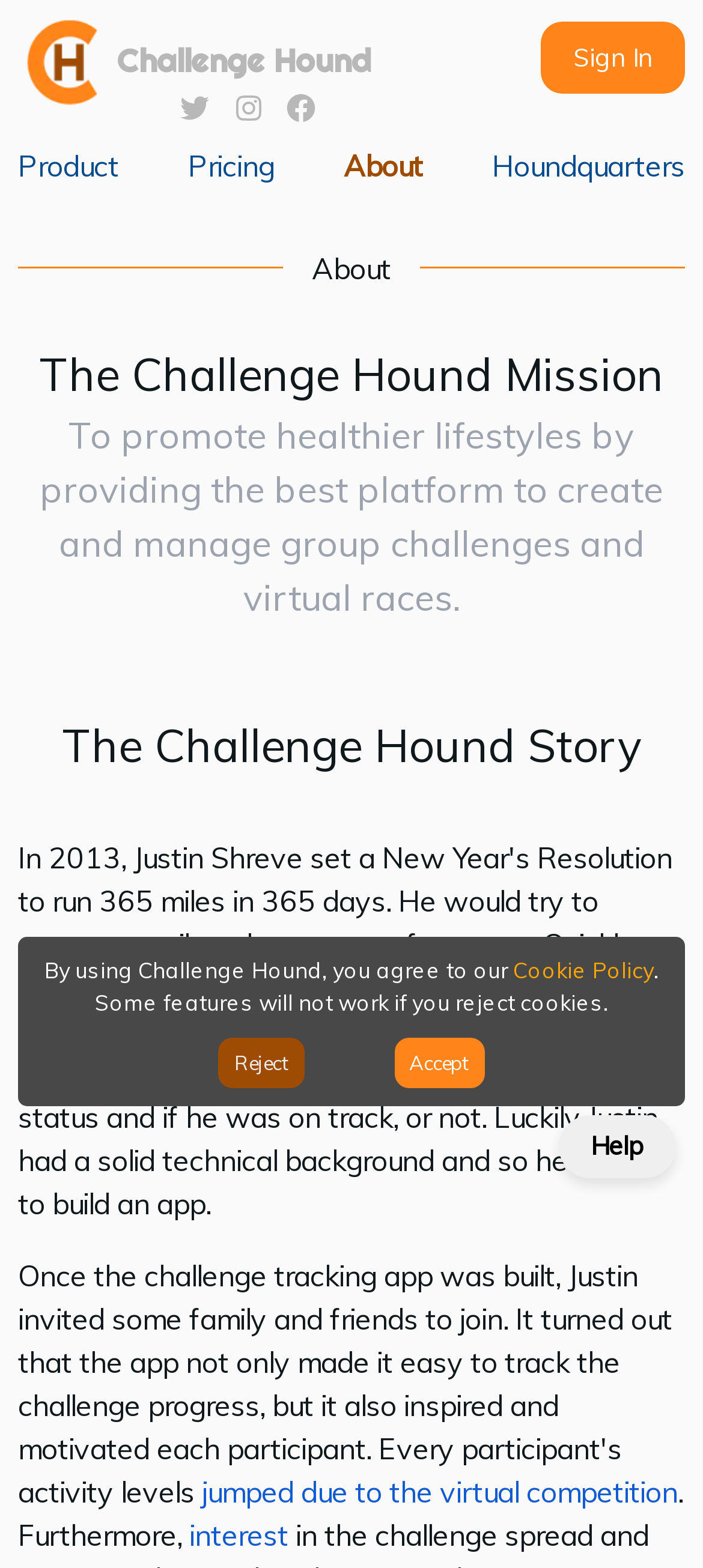Determine the coordinates of the bounding box for the clickable area needed to execute this instruction: "Click the Challenge Hound link".

[0.026, 0.011, 0.154, 0.069]